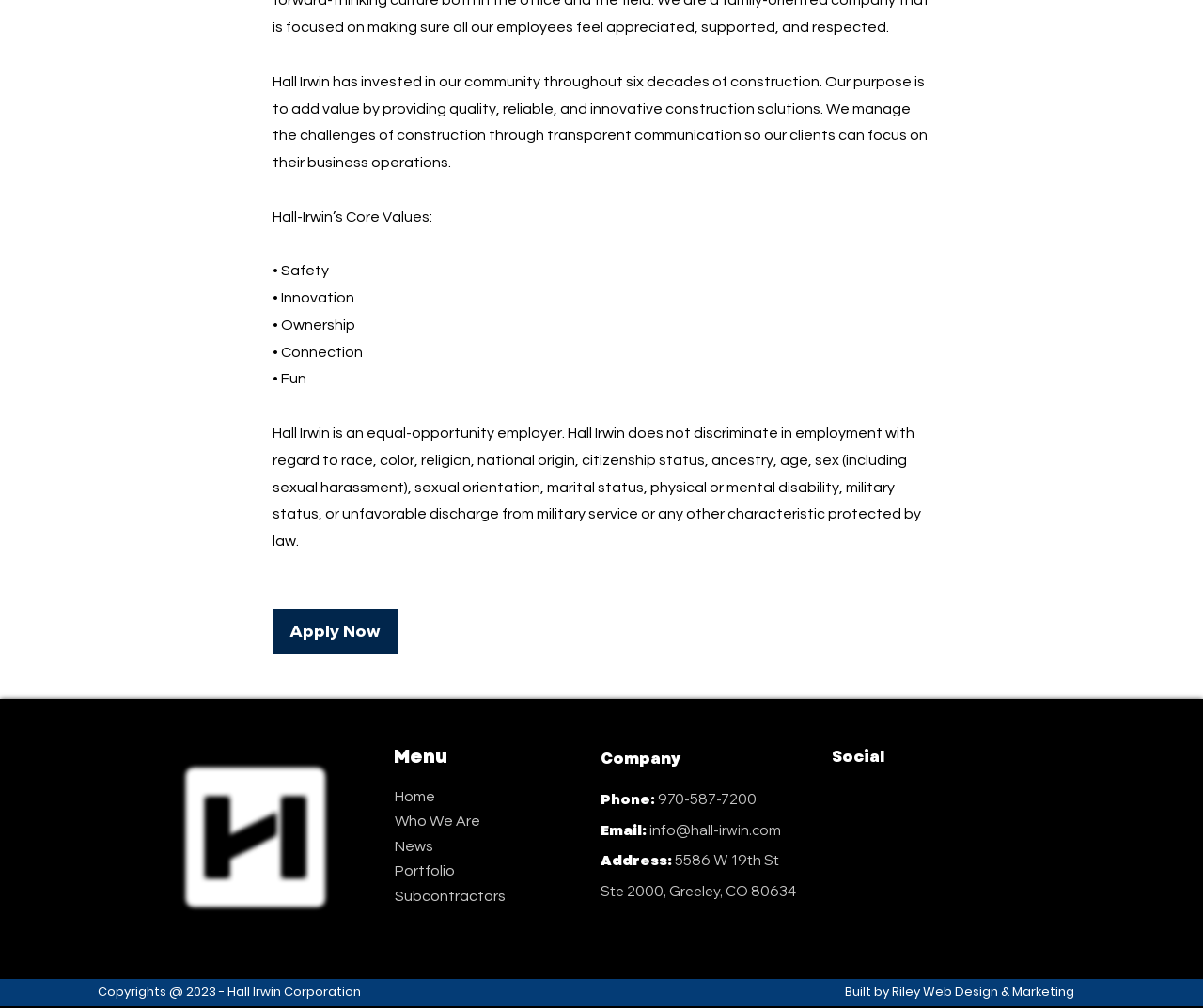What is the company's purpose?
Look at the image and respond to the question as thoroughly as possible.

The company's purpose is stated in the first paragraph of the webpage, which says 'Our purpose is to add value by providing quality, reliable, and innovative construction solutions.'